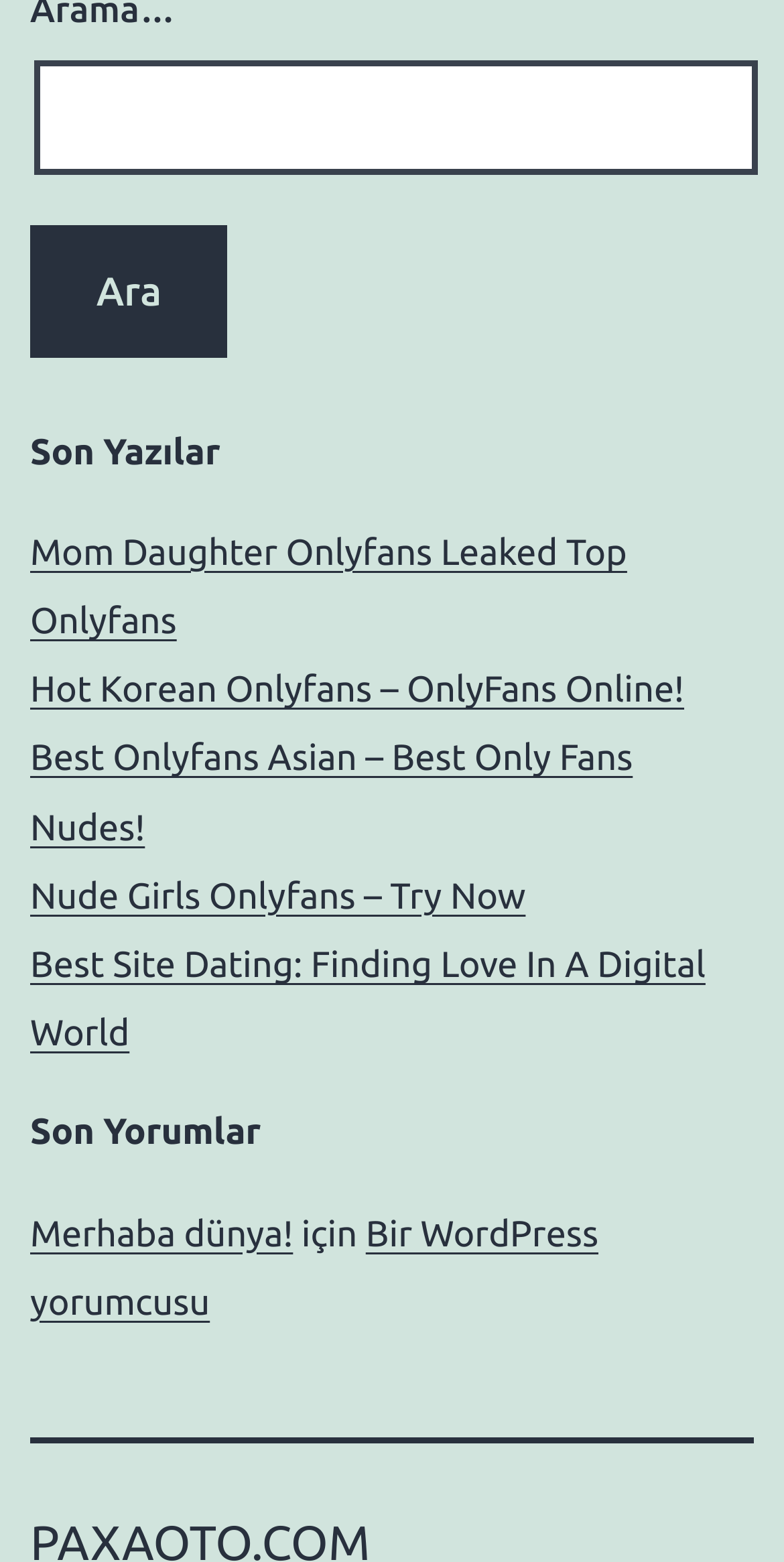What is the text on the search button?
Please provide a detailed and thorough answer to the question.

I found the search button on the webpage and saw that it has the text 'Ara'.